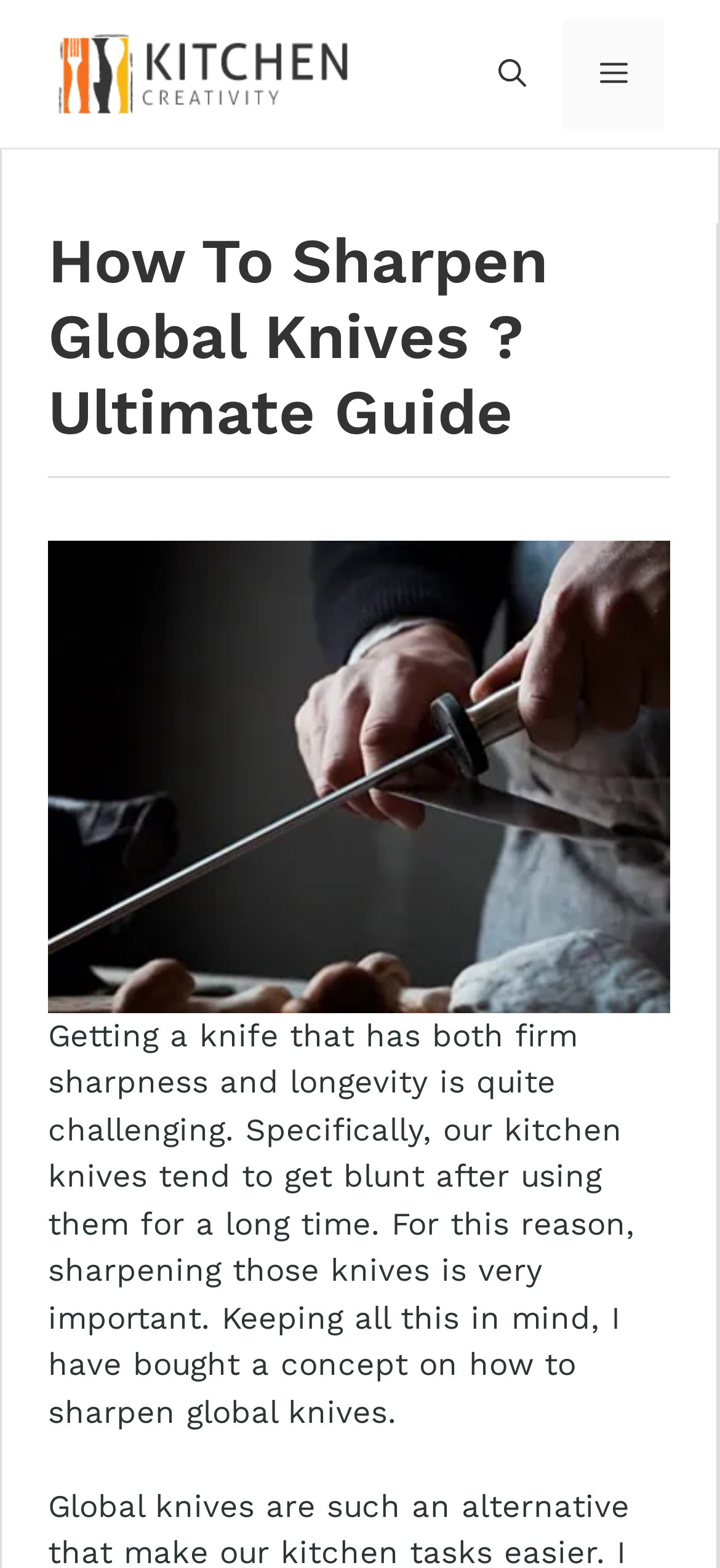Refer to the image and answer the question with as much detail as possible: What is the purpose of the article?

I inferred the purpose of the article by reading the static text, which mentions the importance of sharpening kitchen knives and the author's concept on how to sharpen global knives.